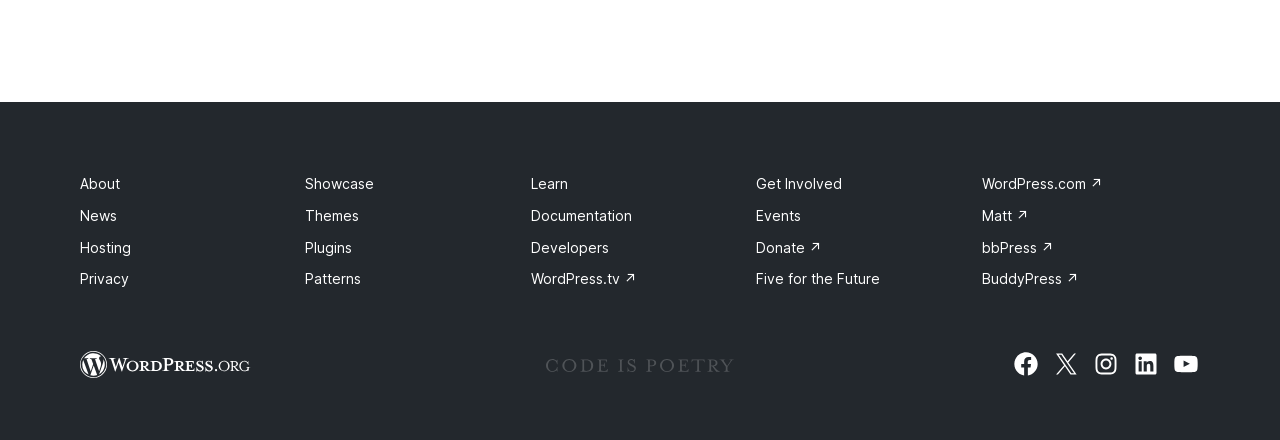What is the theme of the image?
Look at the image and respond with a one-word or short-phrase answer.

Code is Poetry